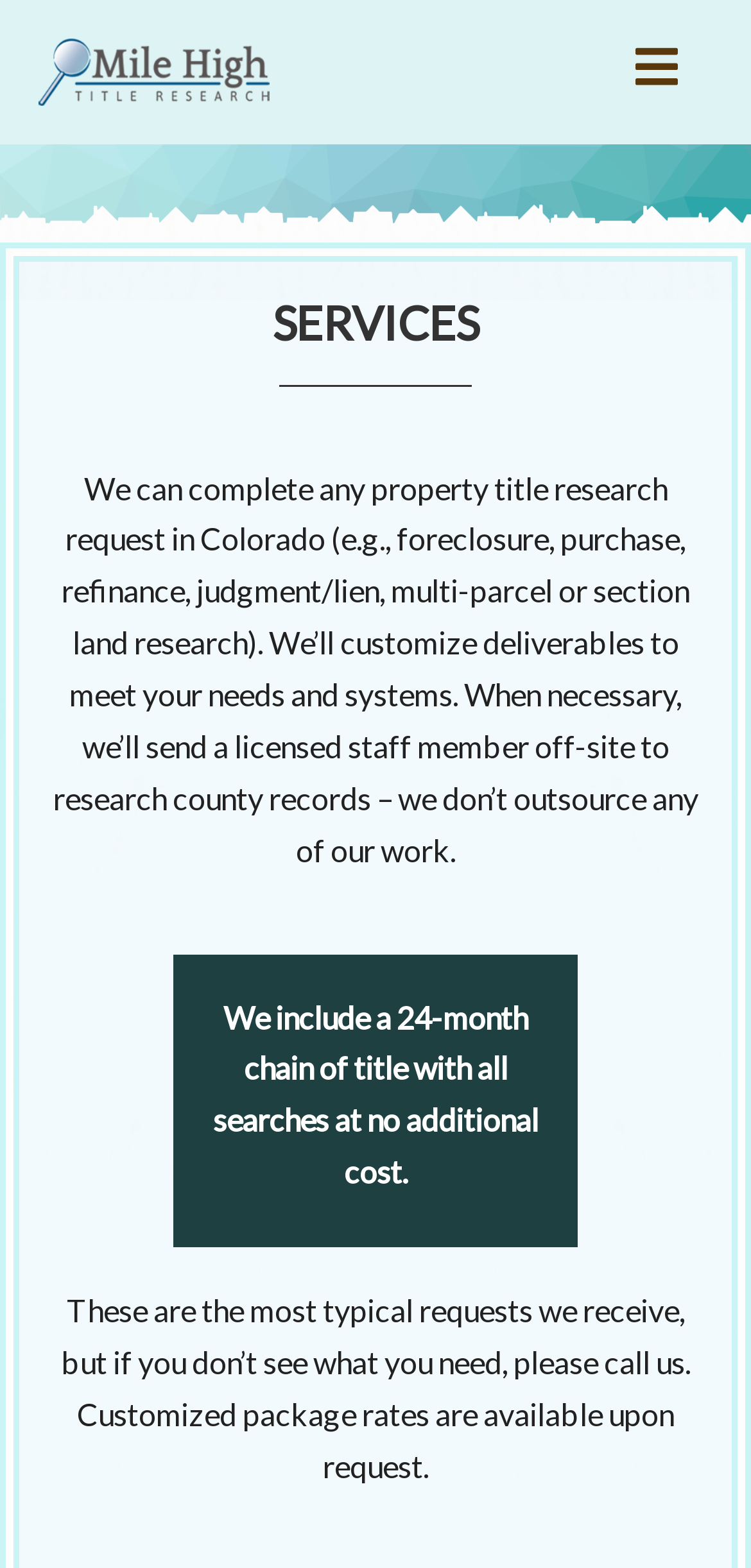Please provide a brief answer to the following inquiry using a single word or phrase:
What is included with all searches?

24-month chain of title